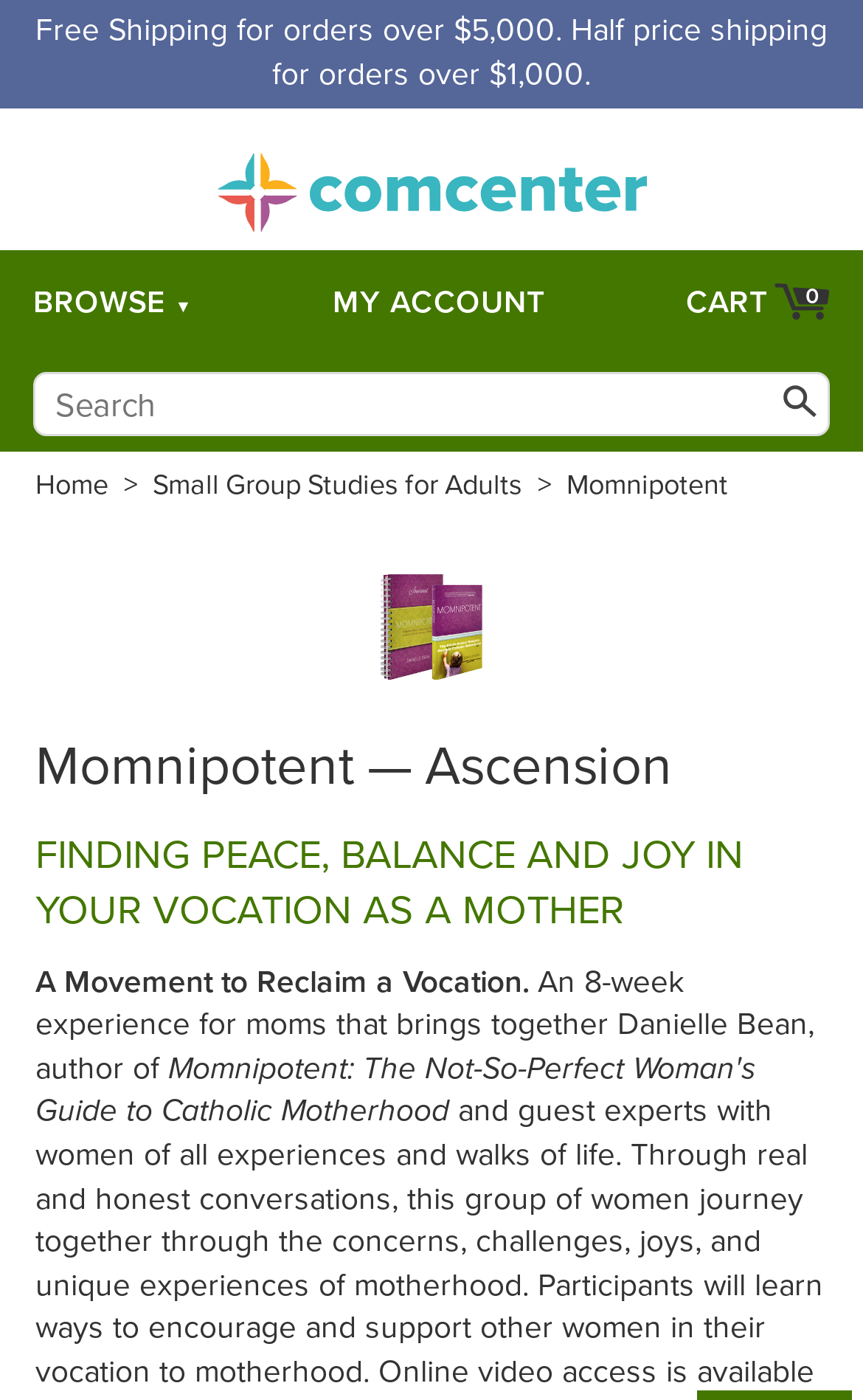From the given element description: "My Account", find the bounding box for the UI element. Provide the coordinates as four float numbers between 0 and 1, in the order [left, top, right, bottom].

[0.386, 0.202, 0.631, 0.229]